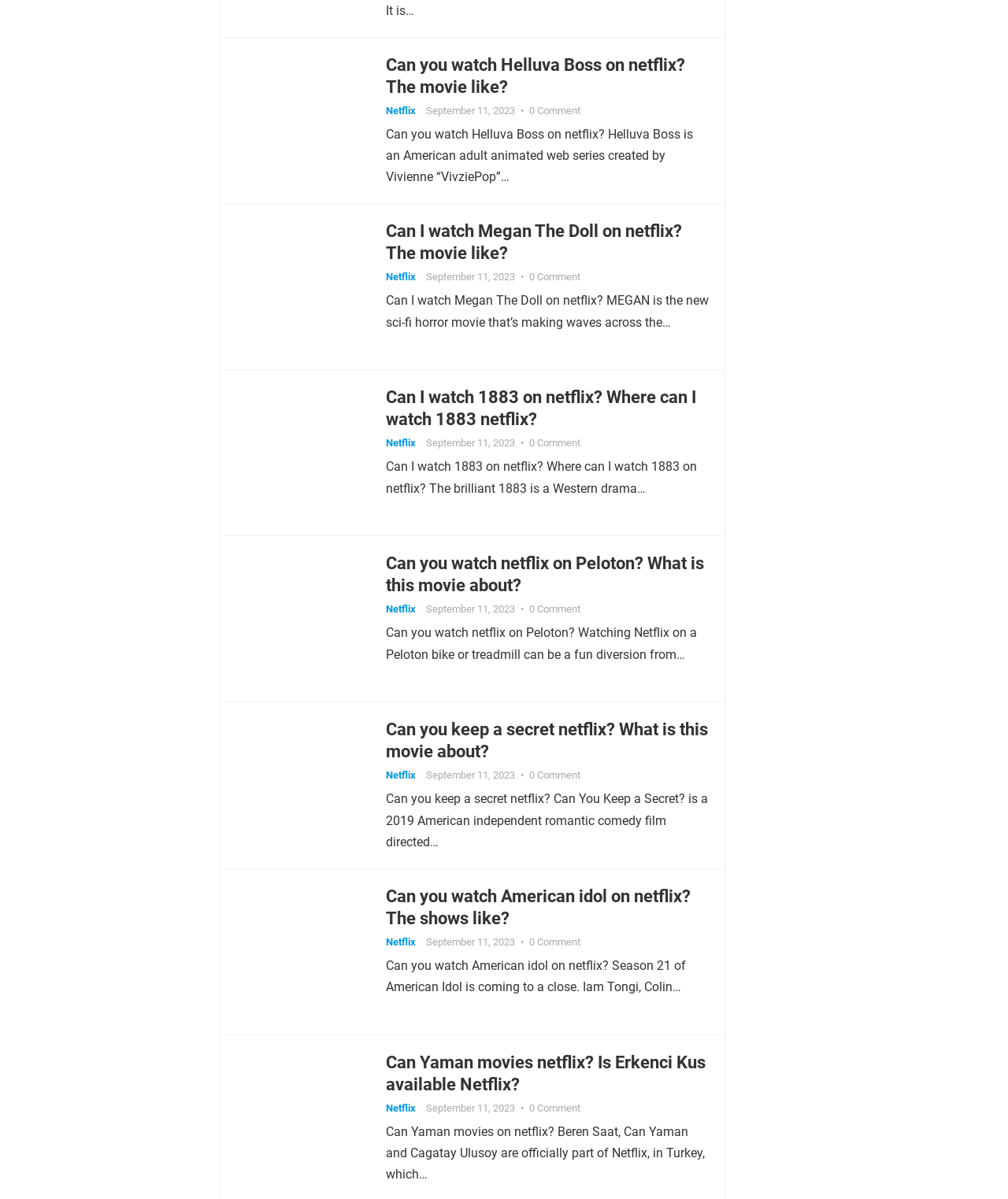Please identify the bounding box coordinates of the element I need to click to follow this instruction: "Read about Can you watch Helluva Boss on Netflix?".

[0.383, 0.106, 0.688, 0.154]